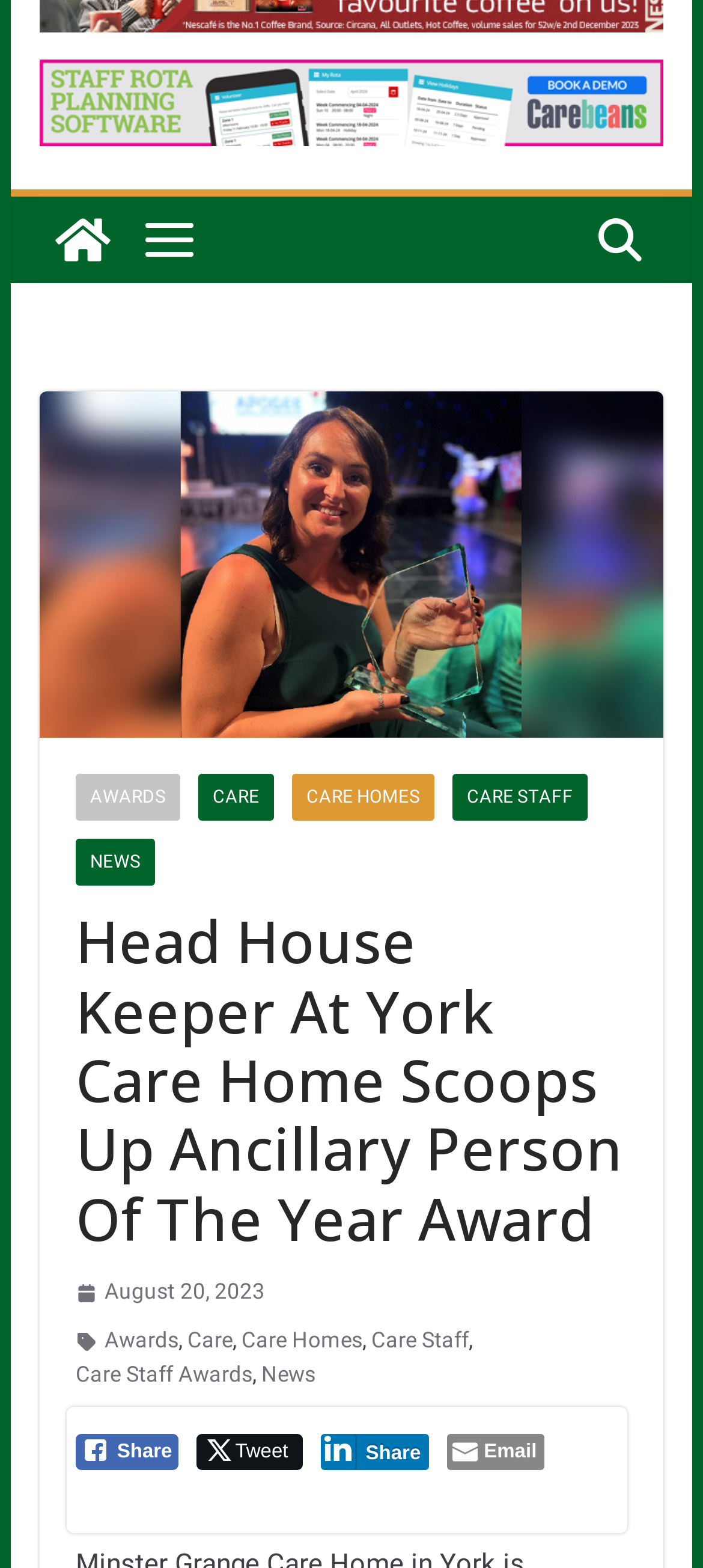Identify the bounding box for the described UI element. Provide the coordinates in (top-left x, top-left y, bottom-right x, bottom-right y) format with values ranging from 0 to 1: Care Homes

[0.415, 0.494, 0.618, 0.524]